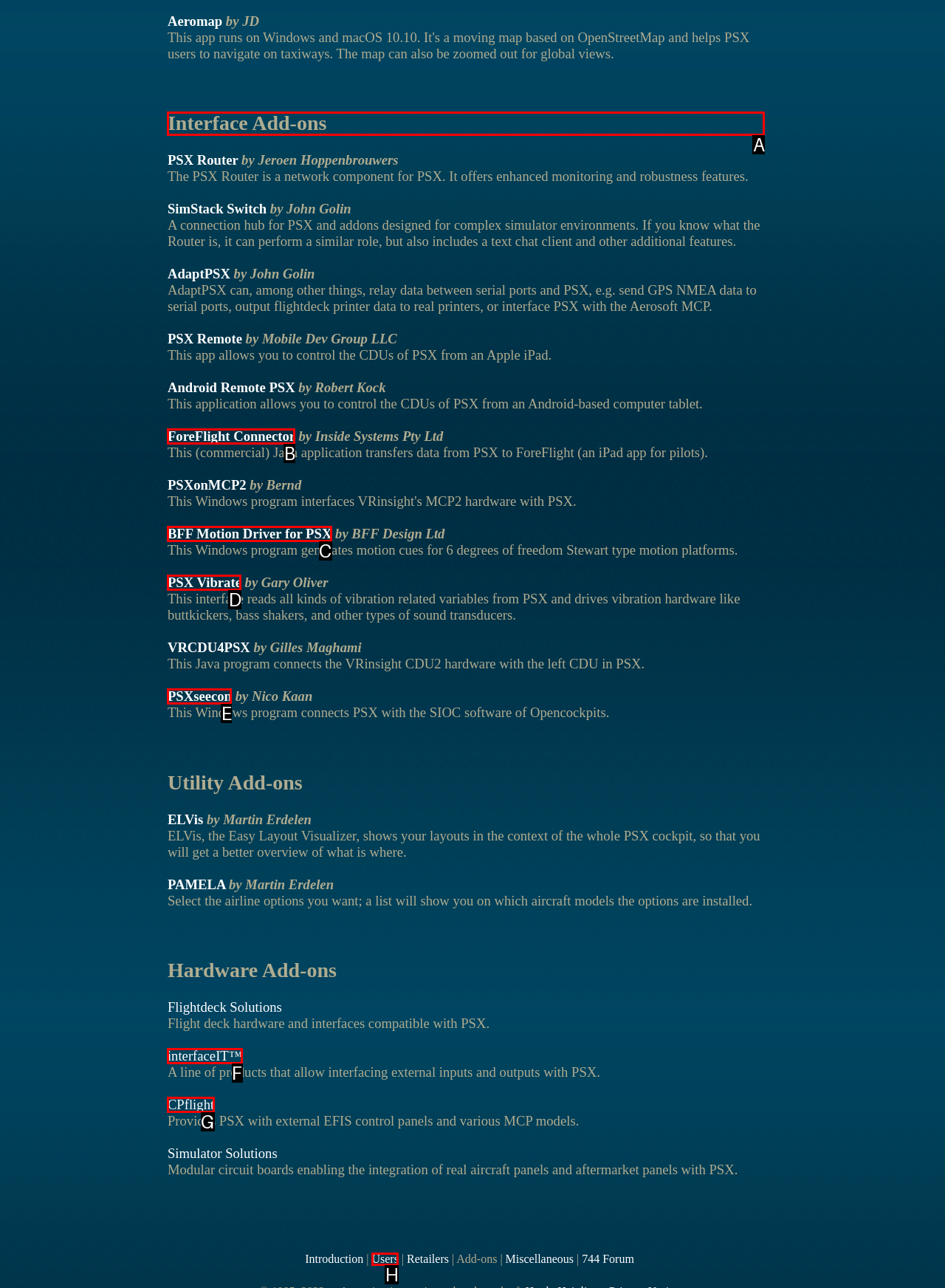Tell me which one HTML element I should click to complete the following task: Go to Interface Add-ons Answer with the option's letter from the given choices directly.

A